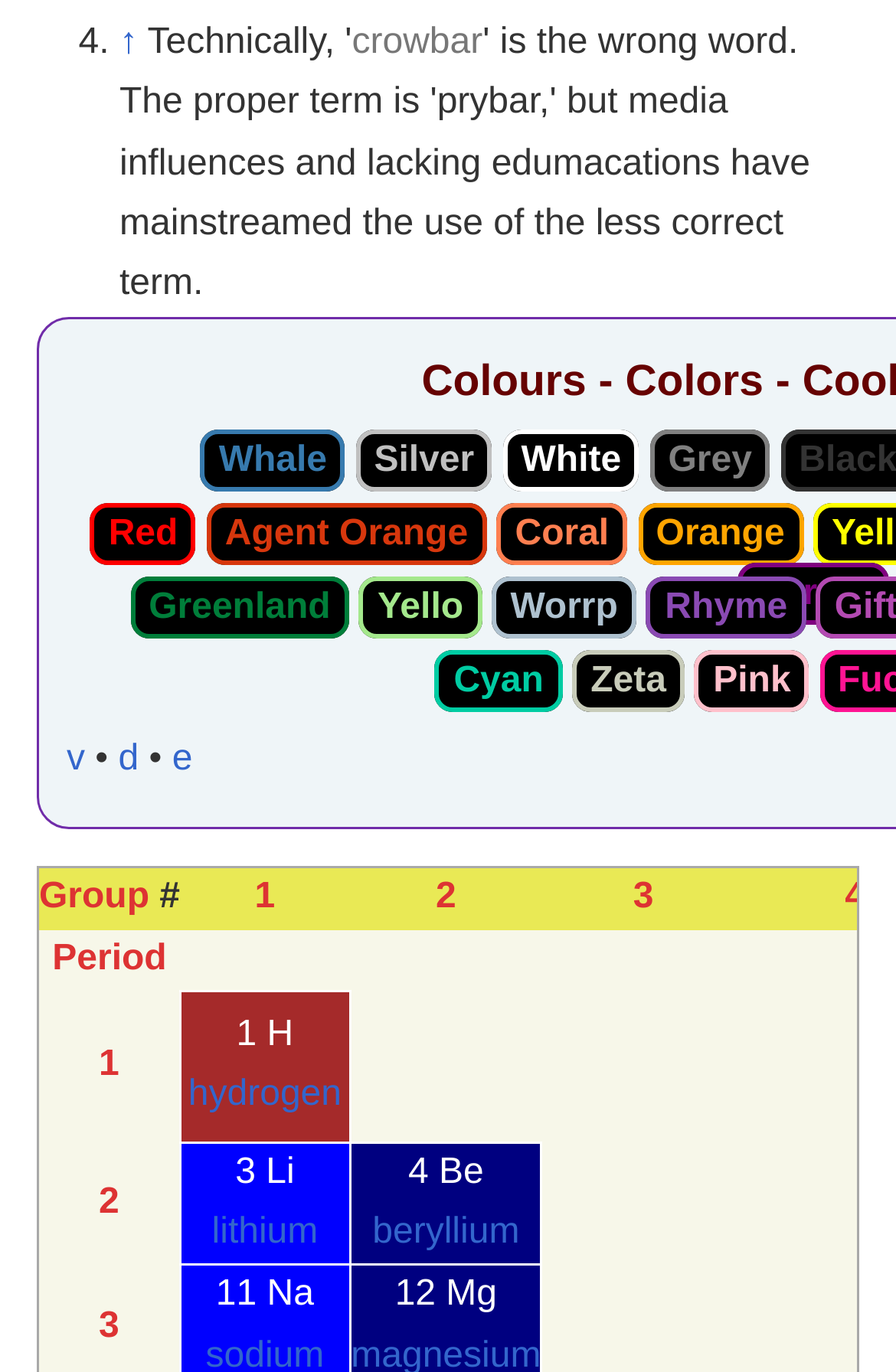Please identify the bounding box coordinates of the clickable area that will fulfill the following instruction: "Click on the link 'Group'". The coordinates should be in the format of four float numbers between 0 and 1, i.e., [left, top, right, bottom].

[0.044, 0.64, 0.167, 0.669]